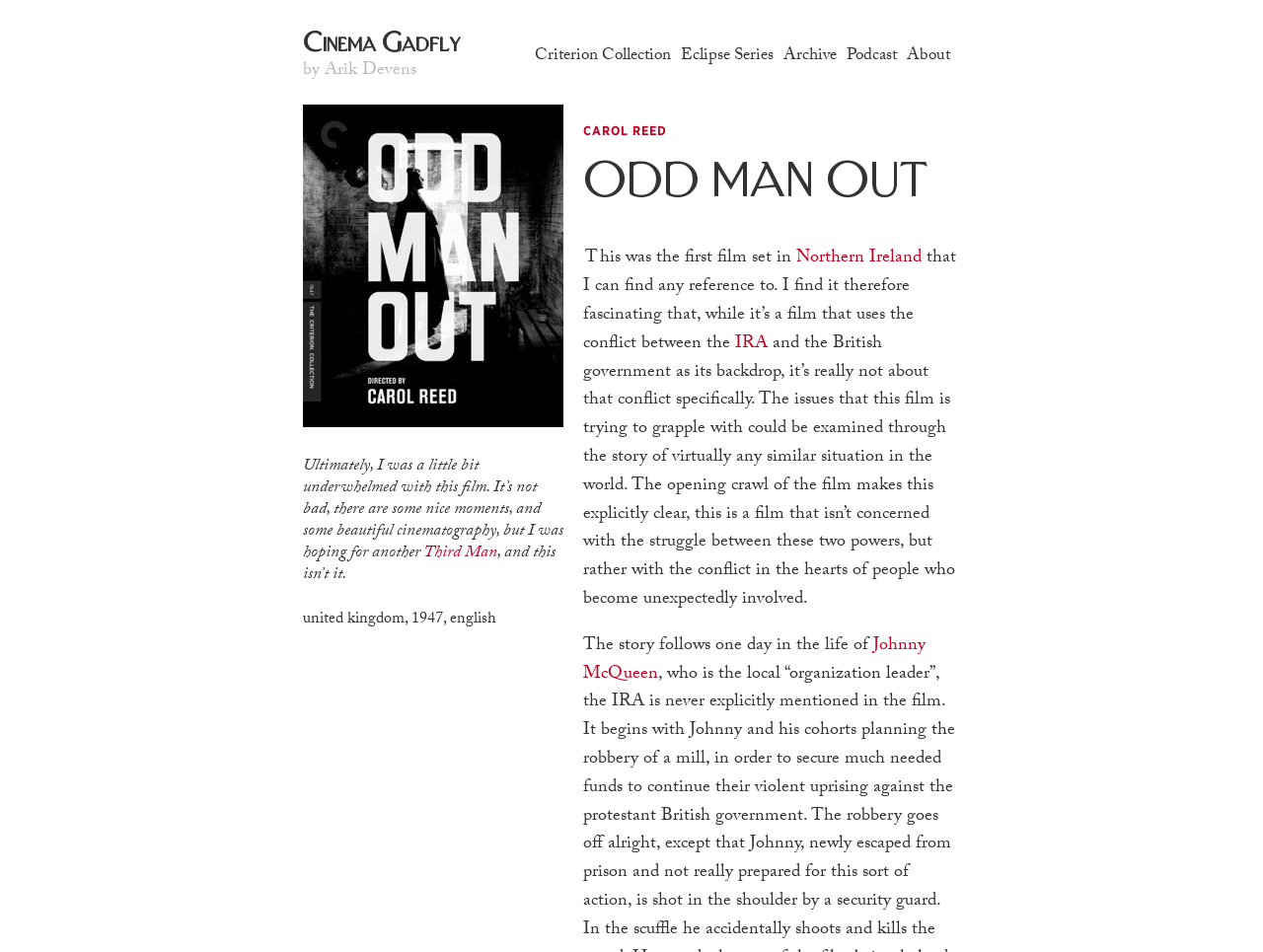Can you specify the bounding box coordinates of the area that needs to be clicked to fulfill the following instruction: "Click on the link to the Criterion Collection"?

[0.423, 0.05, 0.531, 0.067]